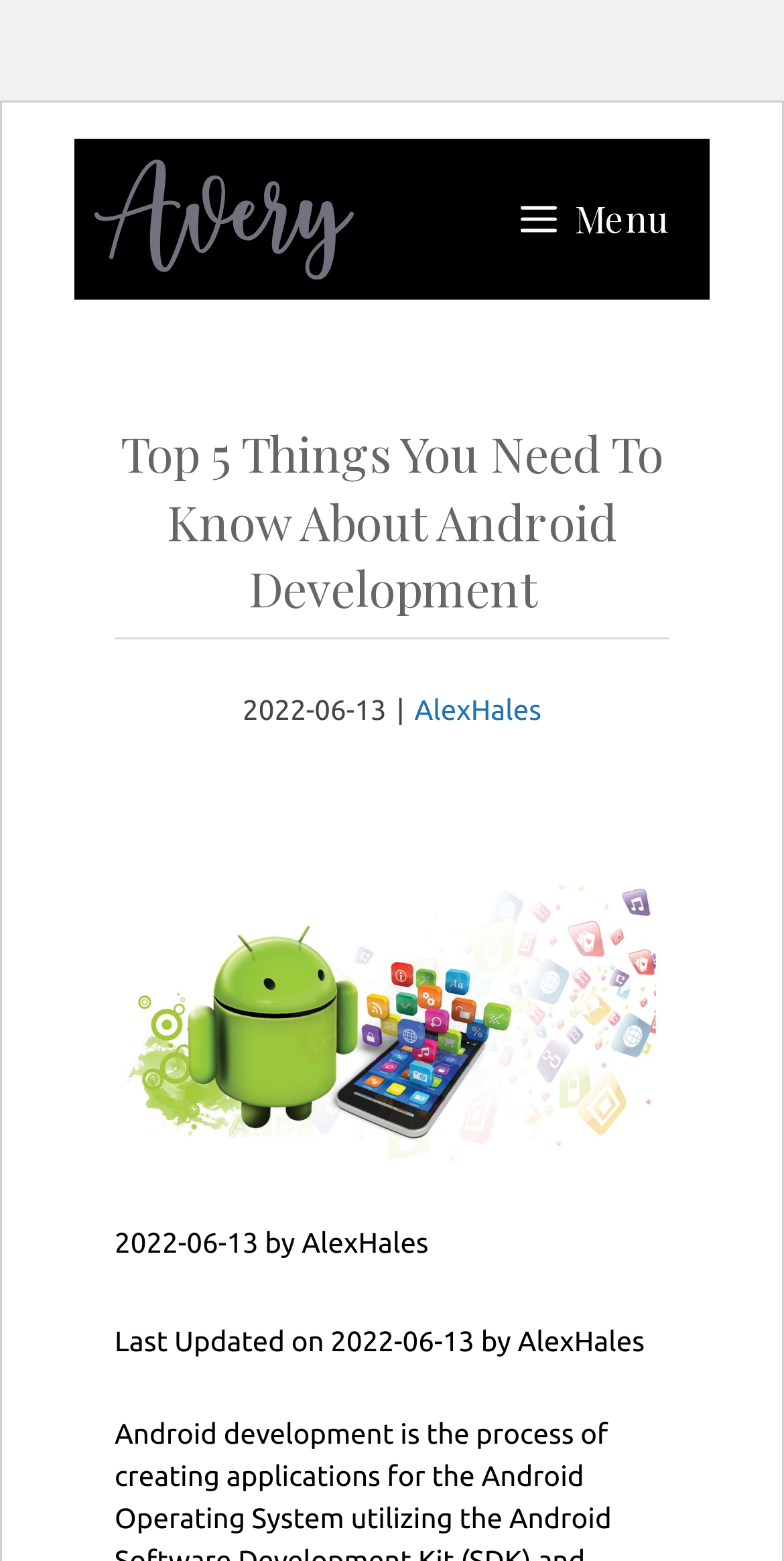Please analyze the image and provide a thorough answer to the question:
What is the date of the last update?

I found the date of the last update by looking at the text 'Last Updated on 2022-06-13 by' which is located below the header of the webpage.